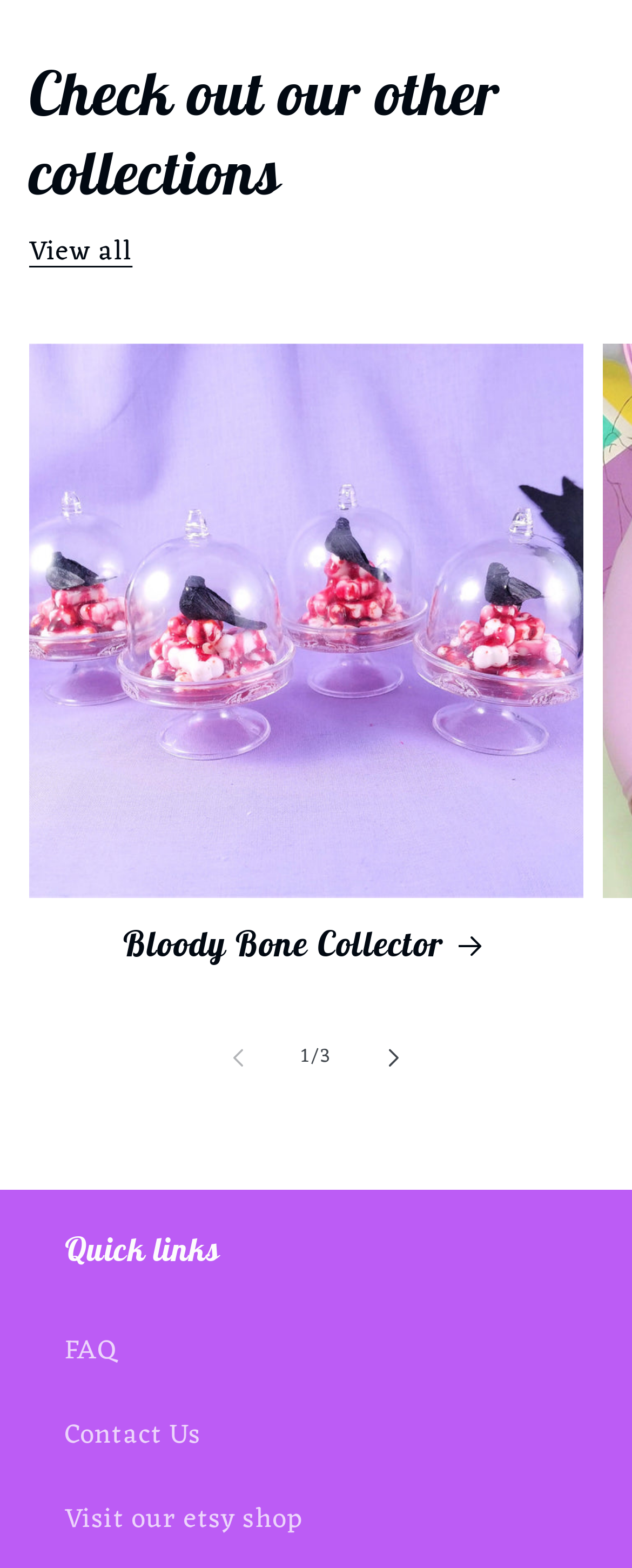Provide a thorough and detailed response to the question by examining the image: 
What is the name of the collection shown?

The collection name is obtained from the heading element 'Bloody Bone Collector' which is located at the top of the page, and also from the image description 'Bloody Bone Collector'.